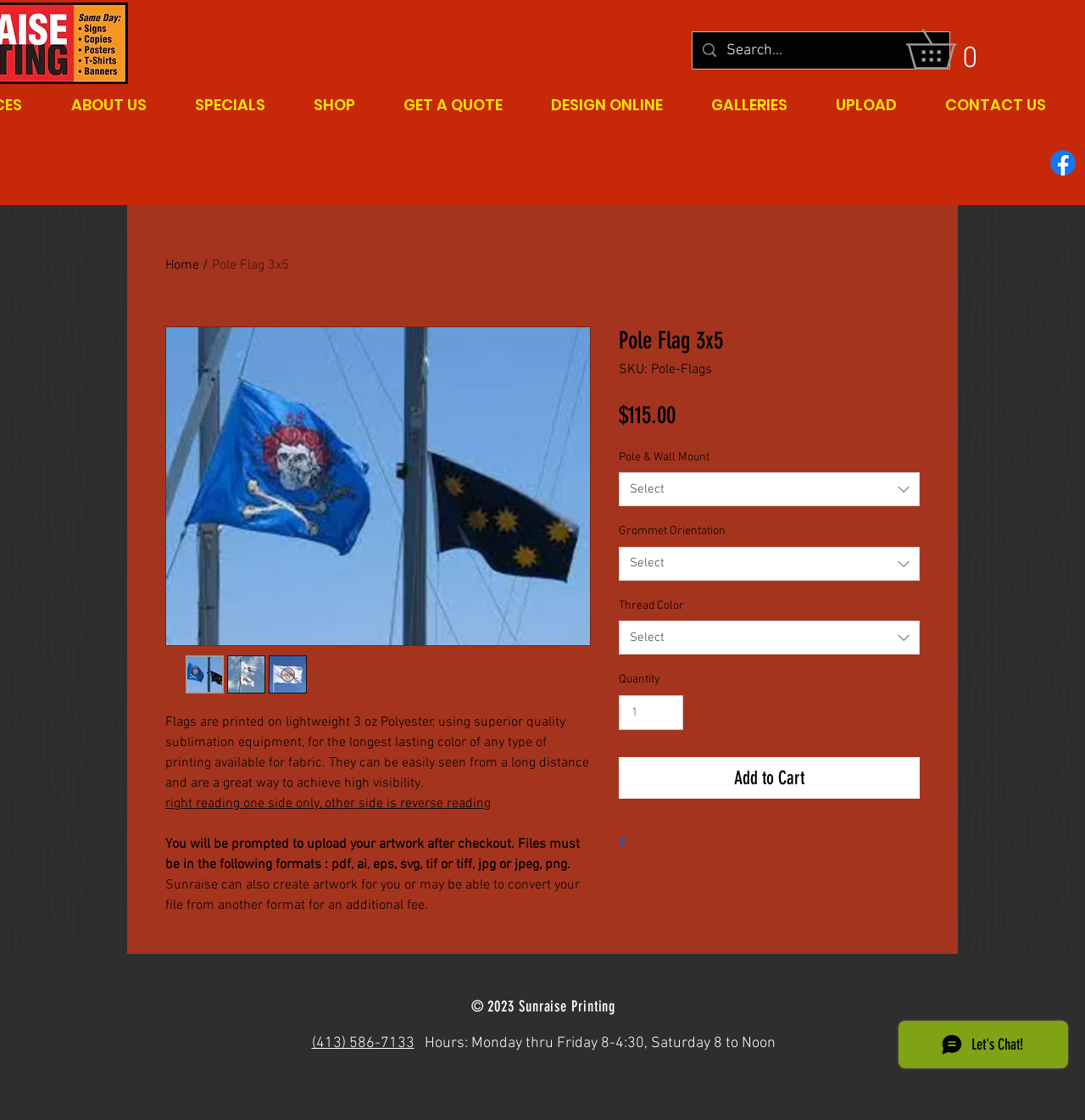What is the format of the artwork file?
Utilize the image to construct a detailed and well-explained answer.

The format of the artwork file is mentioned on the webpage as 'Files must be in the following formats : pdf, ai, eps, svg, tif or tiff, jpg or jpeg, png.'